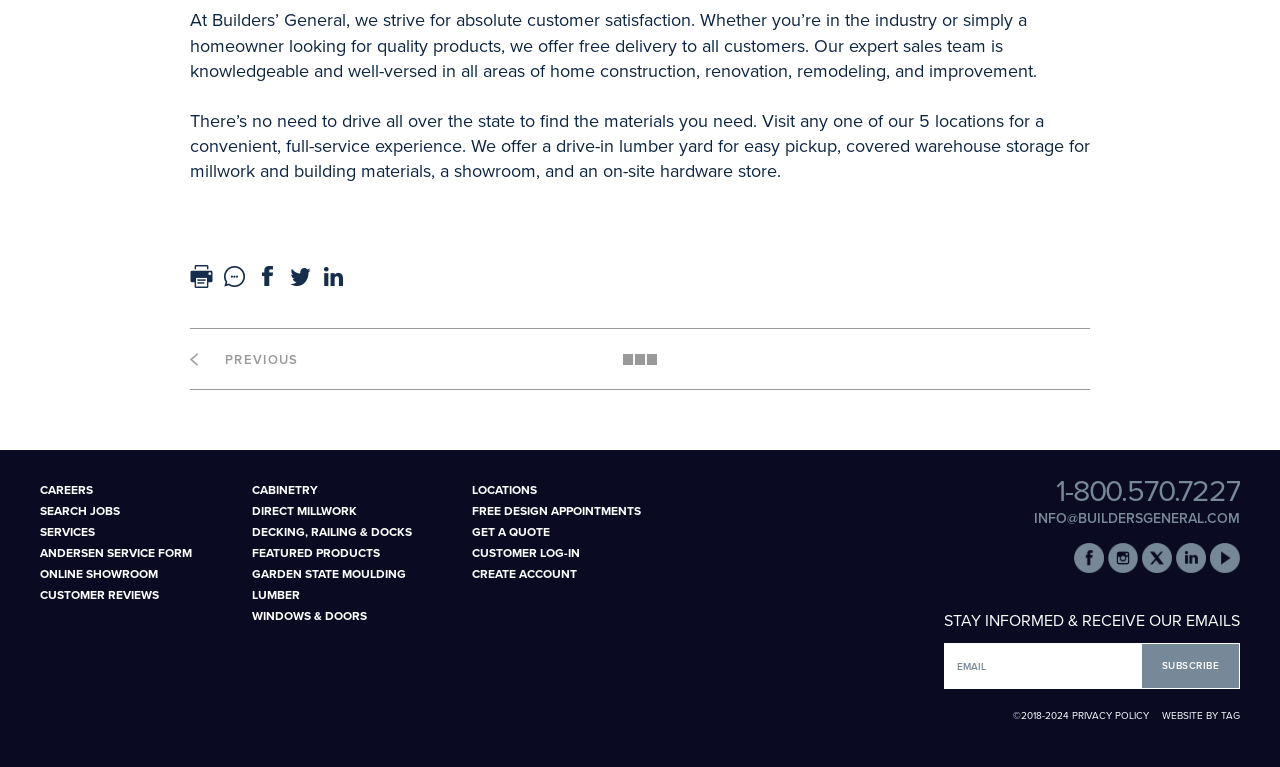Please determine the bounding box coordinates for the UI element described as: "SEARCH JOBS".

[0.031, 0.657, 0.094, 0.675]